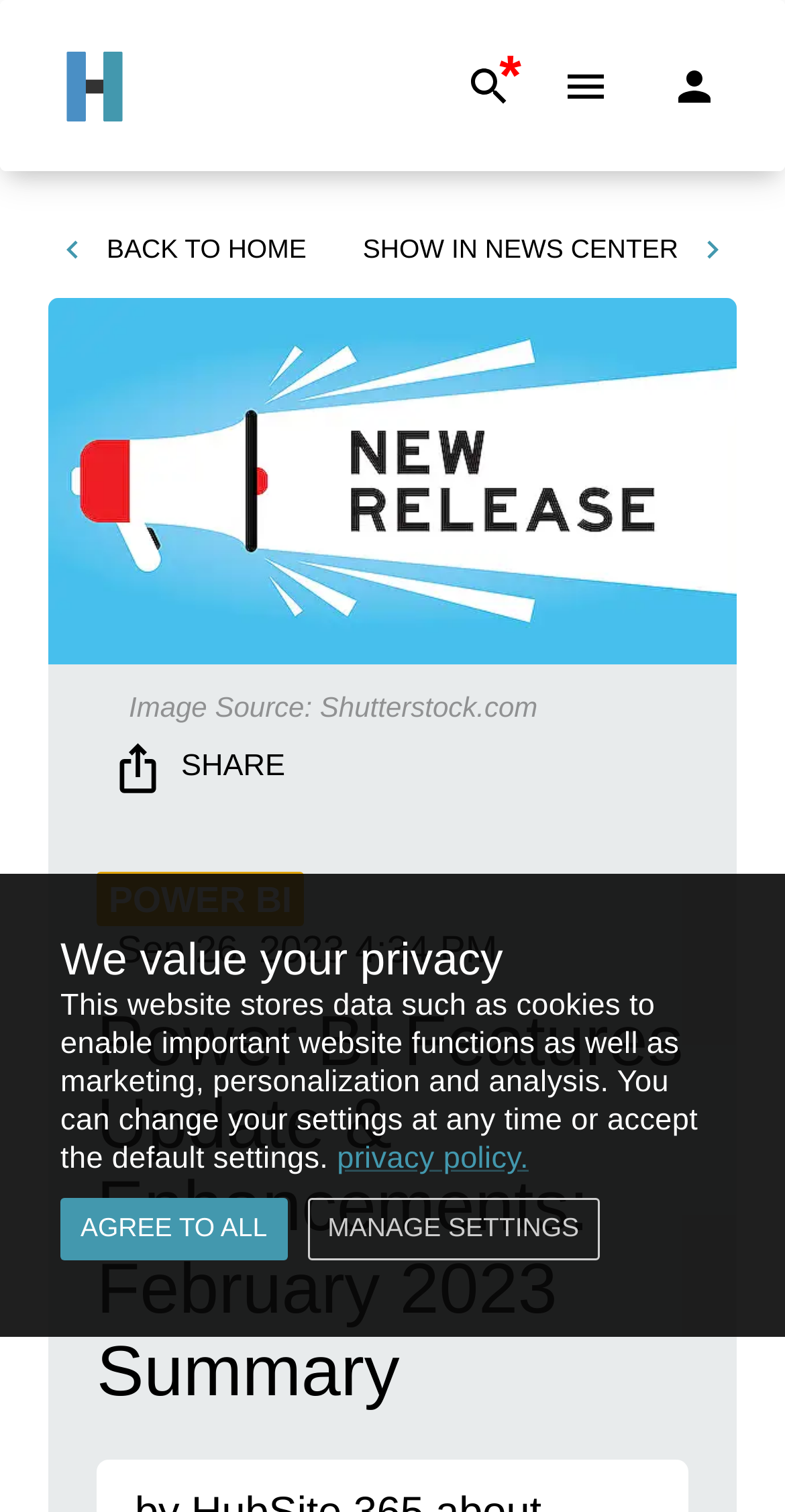How many links are there in the top section?
Using the image as a reference, give a one-word or short phrase answer.

2